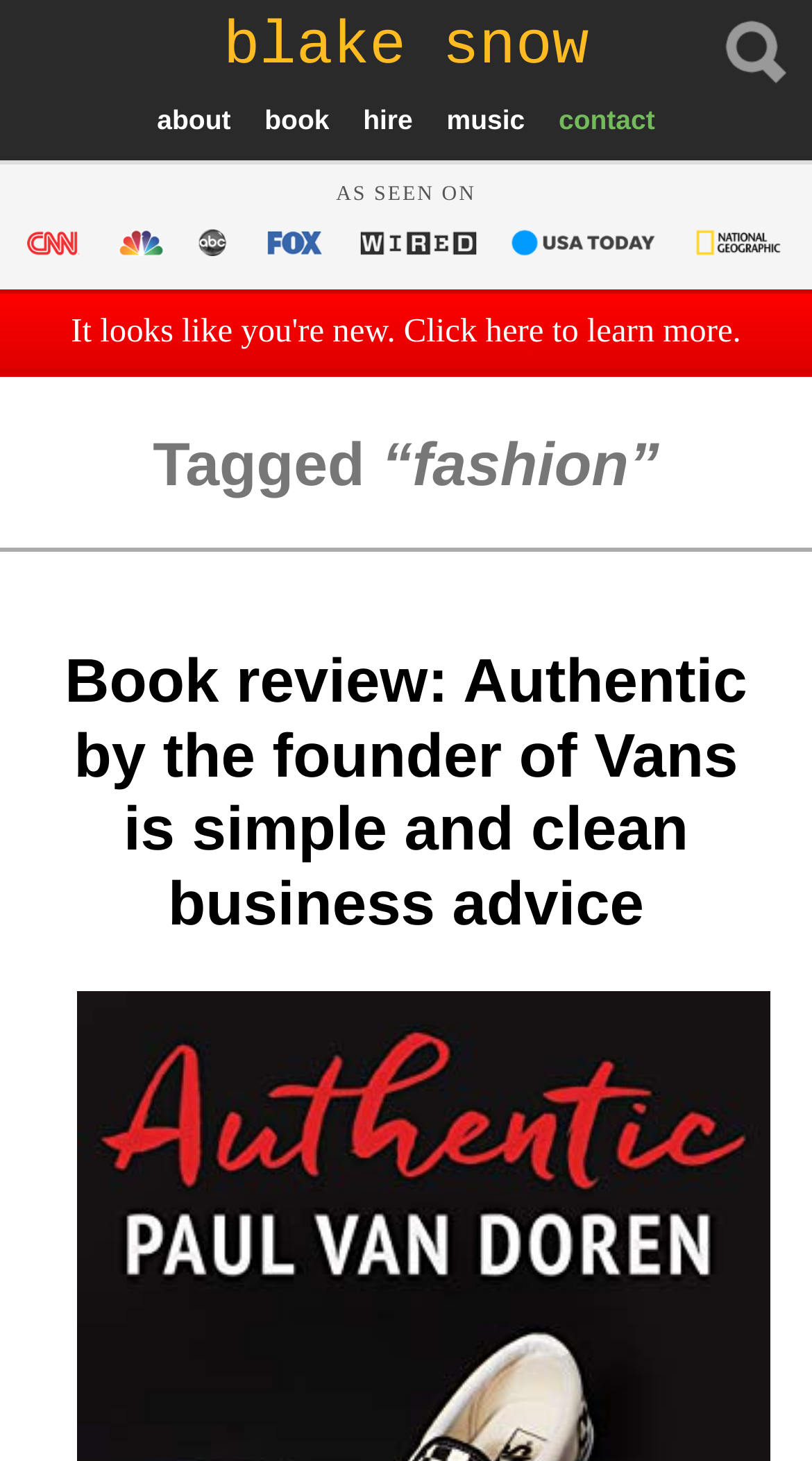Identify the coordinates of the bounding box for the element that must be clicked to accomplish the instruction: "learn more about the website".

[0.0, 0.197, 1.0, 0.258]